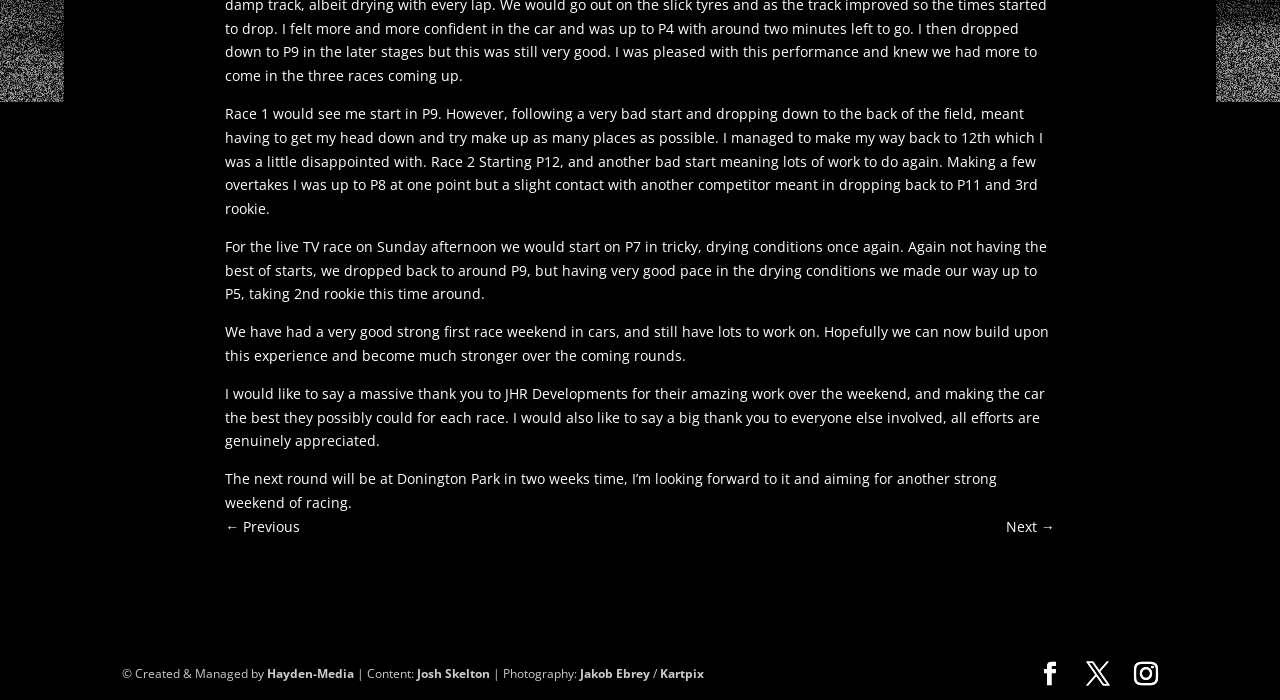Find the bounding box coordinates of the element to click in order to complete this instruction: "Go to the next page". The bounding box coordinates must be four float numbers between 0 and 1, denoted as [left, top, right, bottom].

[0.786, 0.736, 0.824, 0.77]